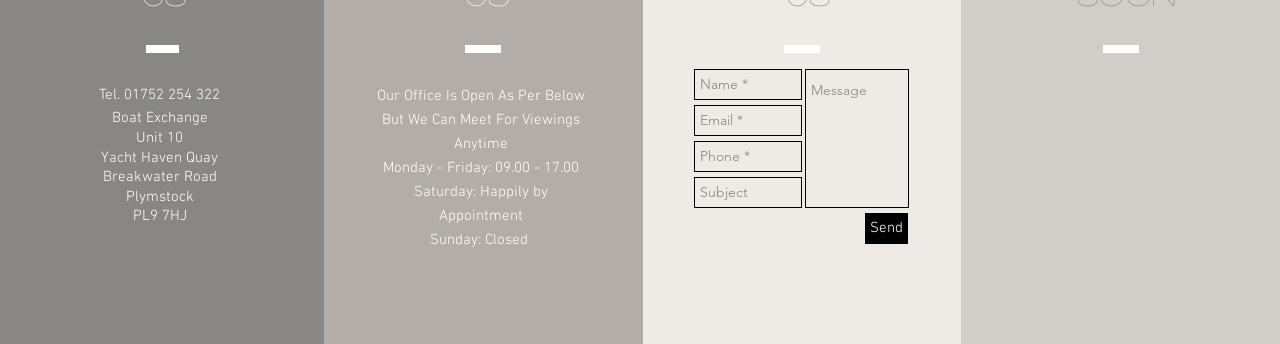What is the purpose of the form on the webpage?
Based on the visual content, answer with a single word or a brief phrase.

To send a message